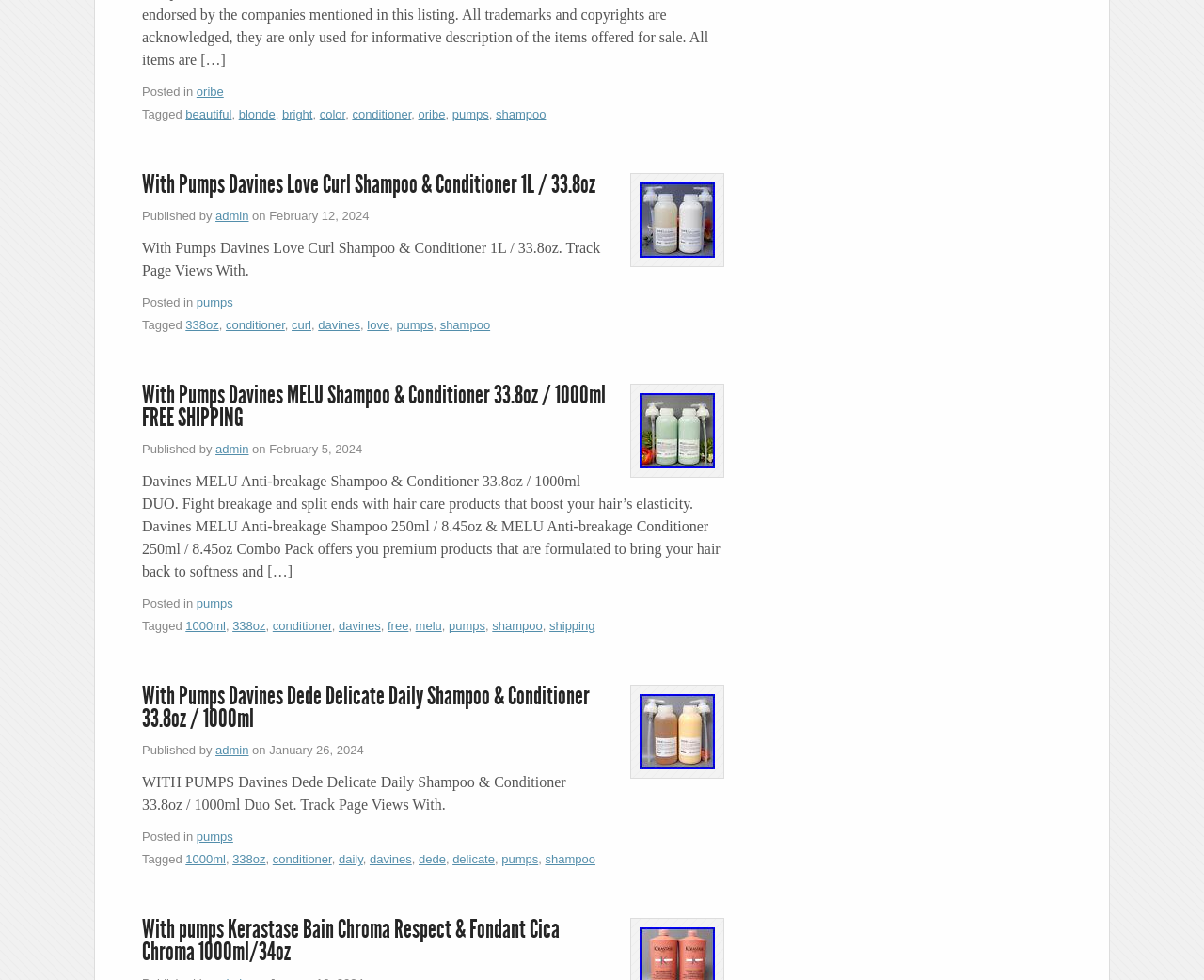How many articles are on the webpage?
Using the information from the image, answer the question thoroughly.

I counted the number of article elements on the webpage and found that there are three articles.